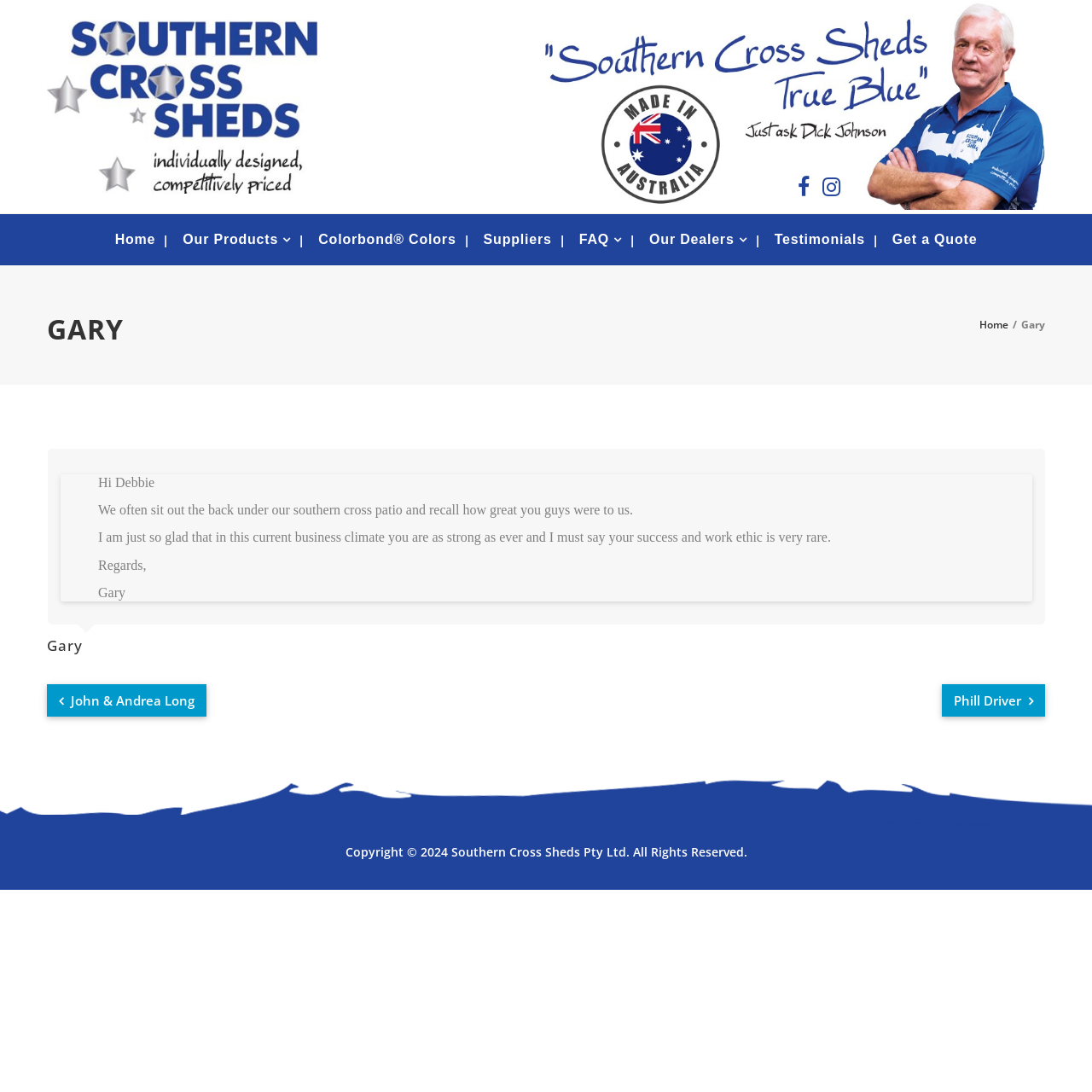Locate the UI element described as follows: "Get a Quote". Return the bounding box coordinates as four float numbers between 0 and 1 in the order [left, top, right, bottom].

[0.817, 0.196, 0.895, 0.243]